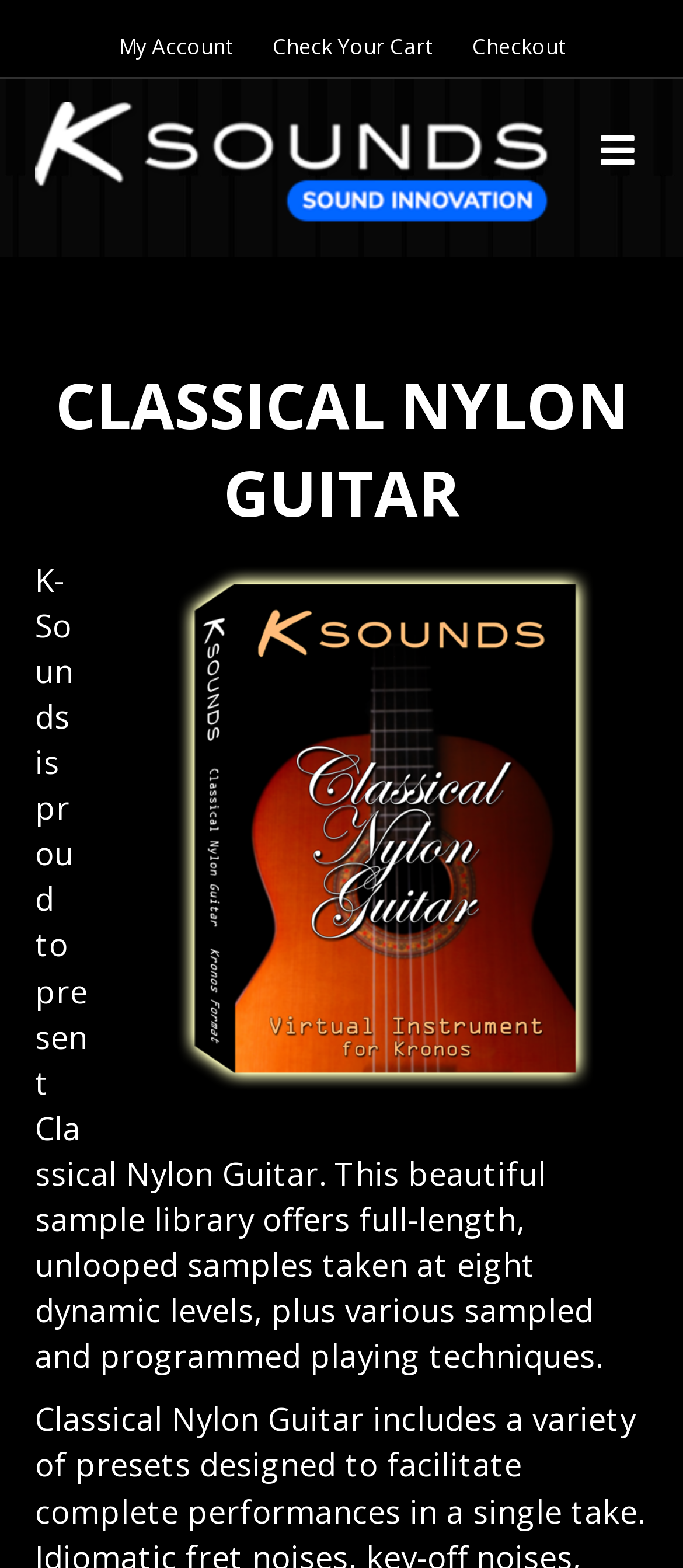Given the element description: "Check Your Cart", predict the bounding box coordinates of this UI element. The coordinates must be four float numbers between 0 and 1, given as [left, top, right, bottom].

[0.373, 0.017, 0.658, 0.044]